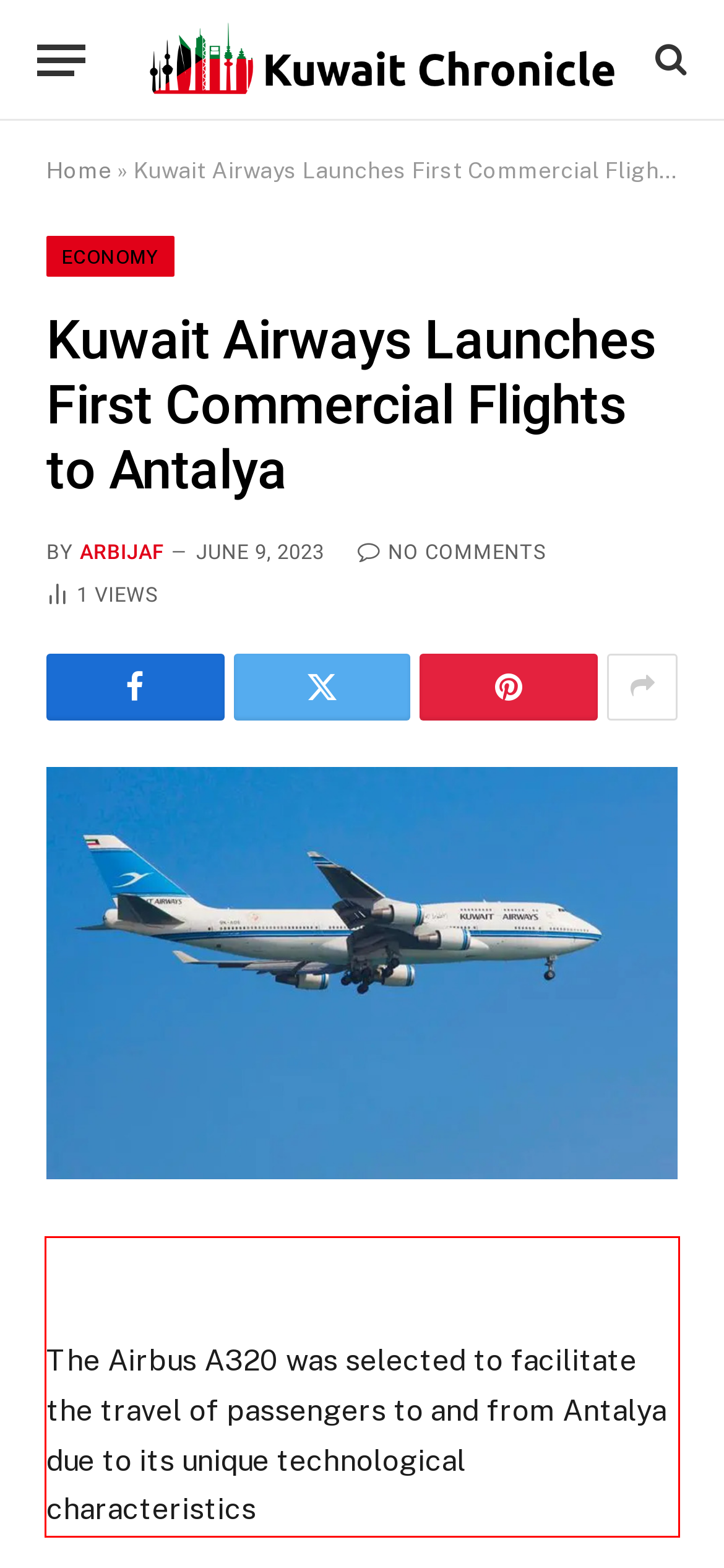Please look at the screenshot provided and find the red bounding box. Extract the text content contained within this bounding box.

The Airbus A320 was selected to facilitate the travel of passengers to and from Antalya due to its unique technological characteristics